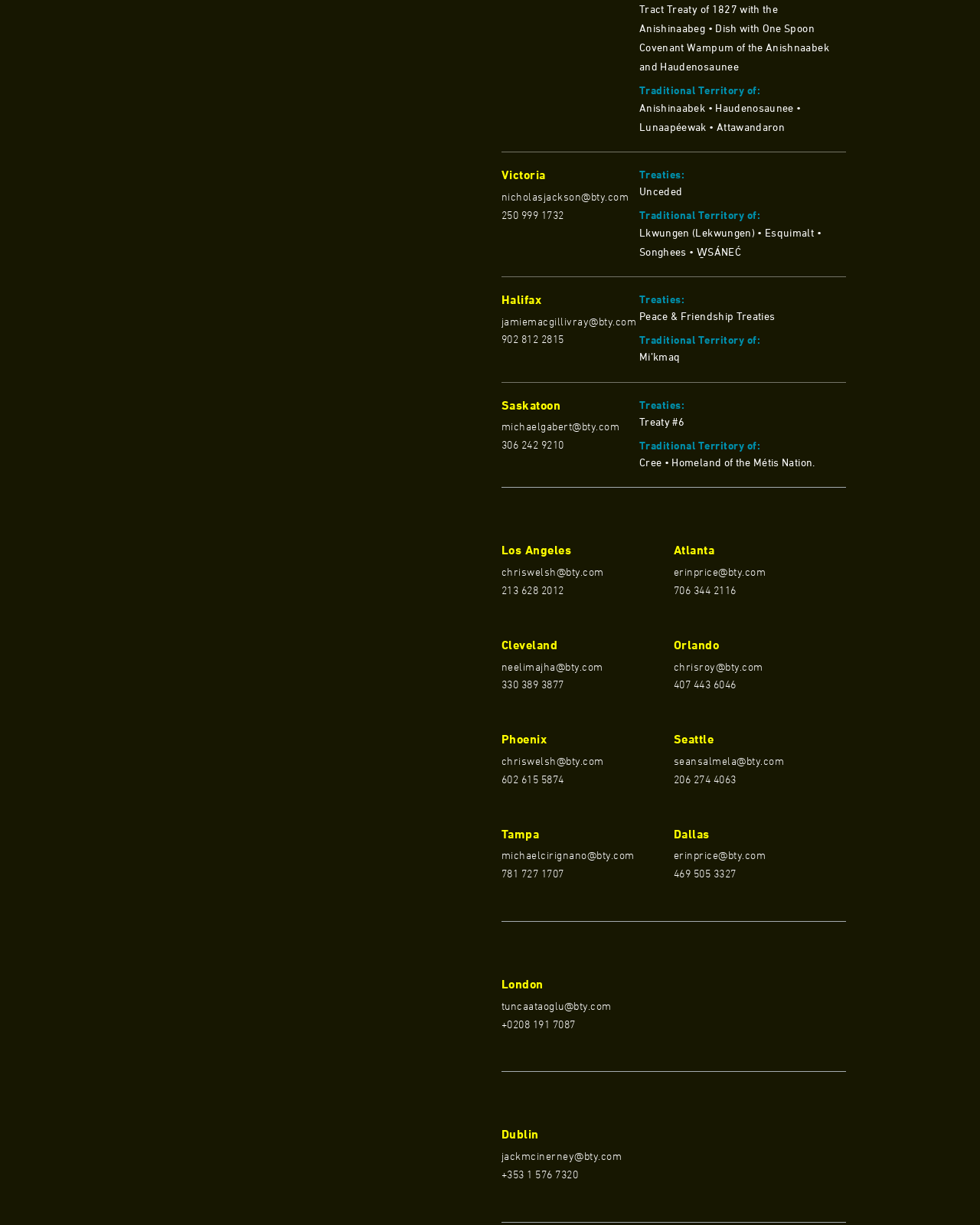Highlight the bounding box of the UI element that corresponds to this description: "213 628 2012".

[0.512, 0.474, 0.687, 0.489]